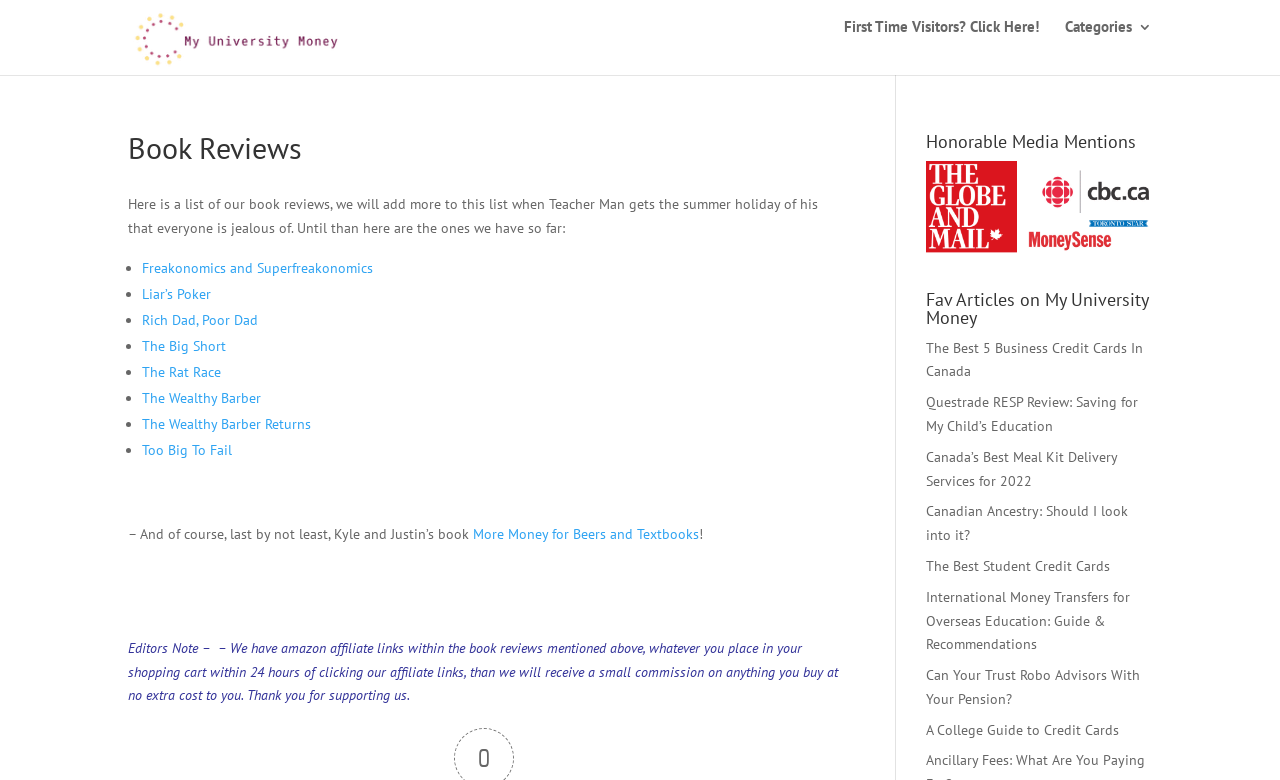What is the purpose of the affiliate links mentioned in the editor's note?
Look at the image and respond with a single word or a short phrase.

To earn a small commission